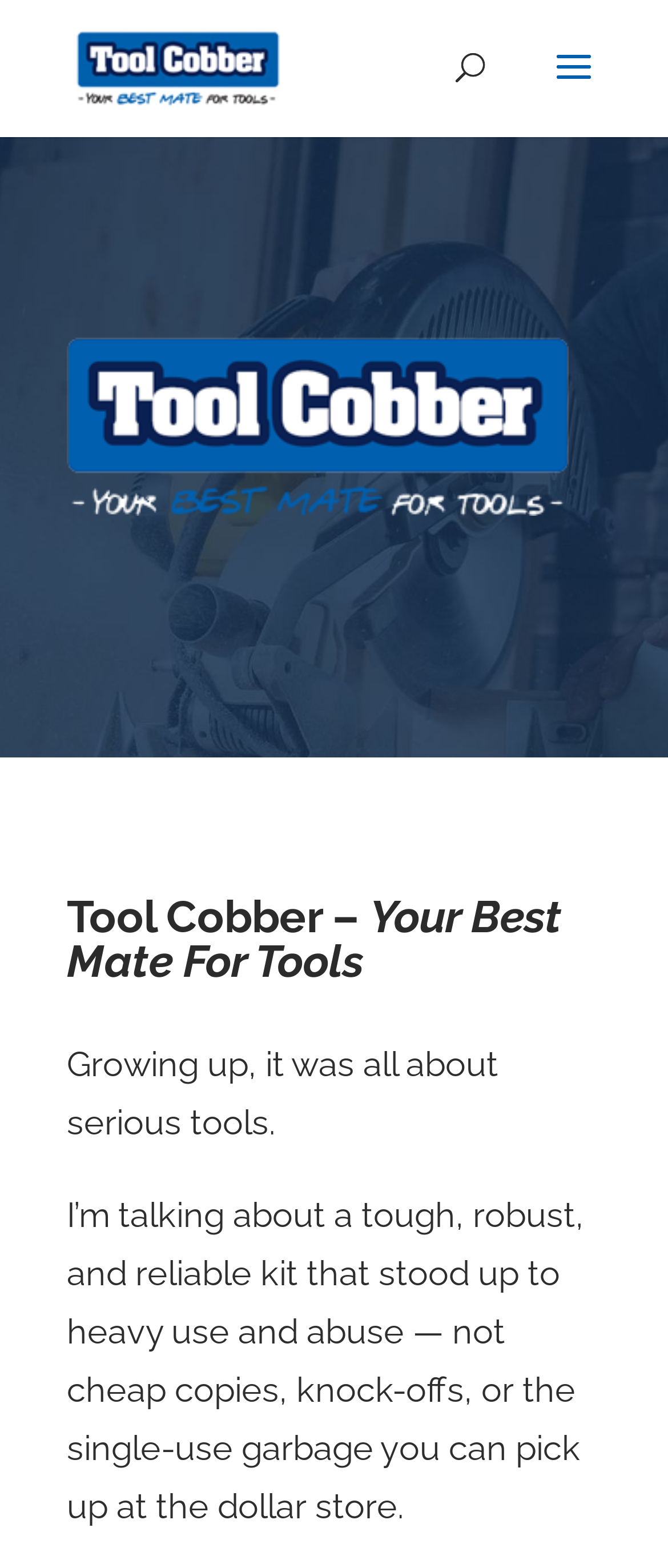What is the purpose of the search bar?
Deliver a detailed and extensive answer to the question.

The search bar is an empty input field with a bounding box at [0.5, 0.0, 0.9, 0.001], which implies that it is intended for users to input search queries. Given the context of the webpage, it is likely that the search bar is used to search for tools or related information.